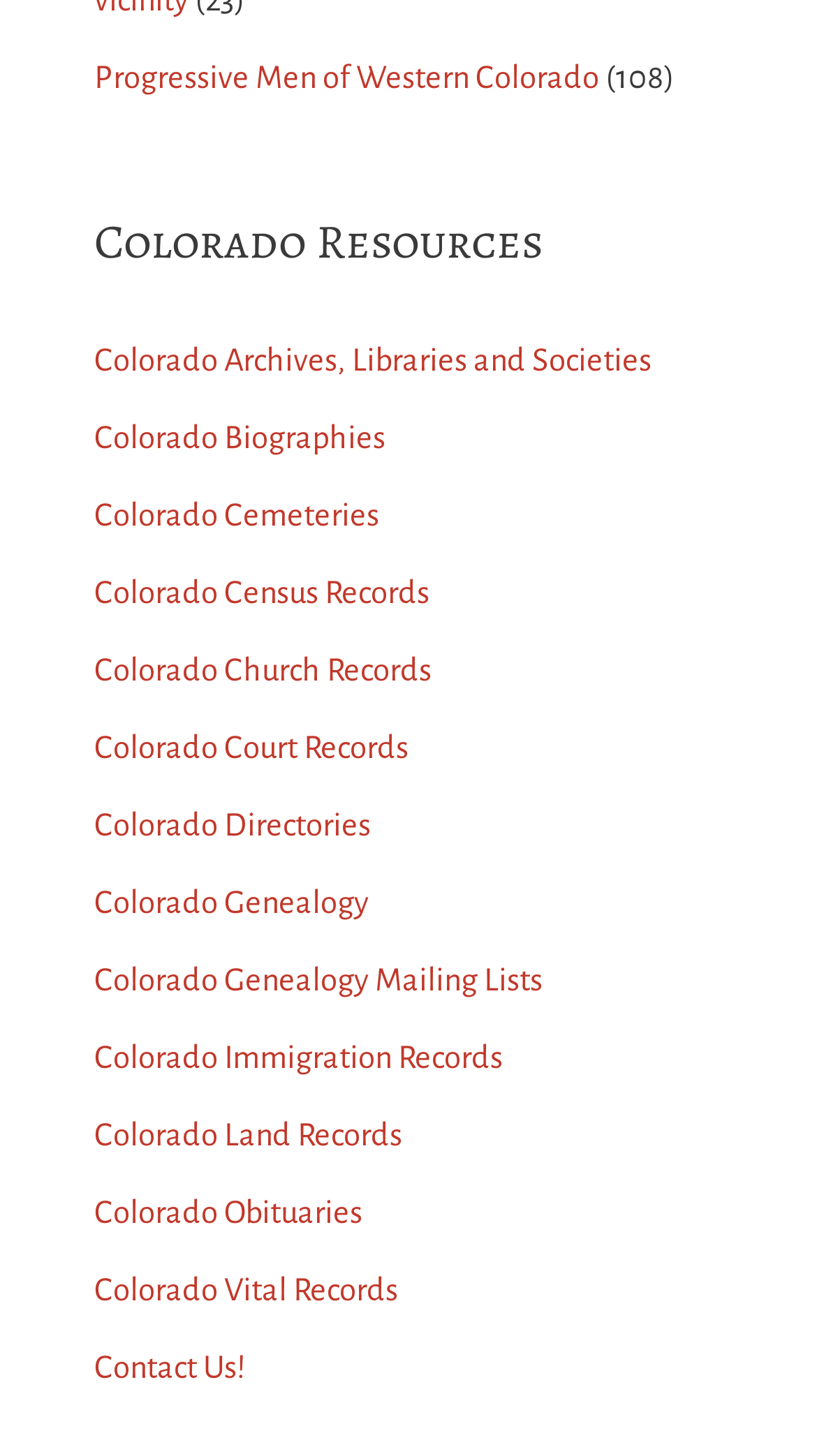Determine the bounding box coordinates for the element that should be clicked to follow this instruction: "Contact Us!". The coordinates should be given as four float numbers between 0 and 1, in the format [left, top, right, bottom].

[0.115, 0.927, 0.3, 0.95]